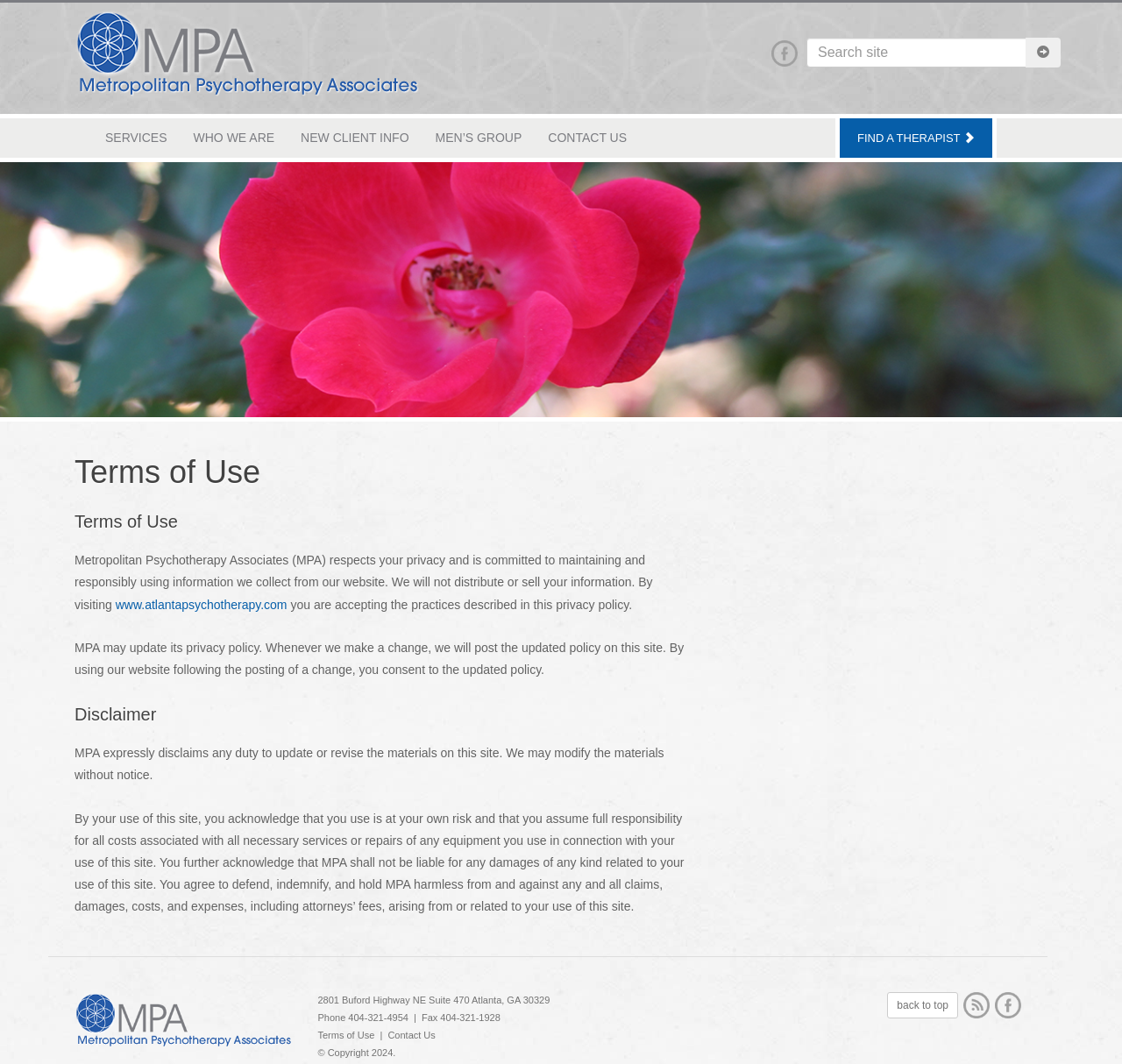Please find the bounding box coordinates of the element's region to be clicked to carry out this instruction: "Contact Us".

[0.477, 0.111, 0.57, 0.148]